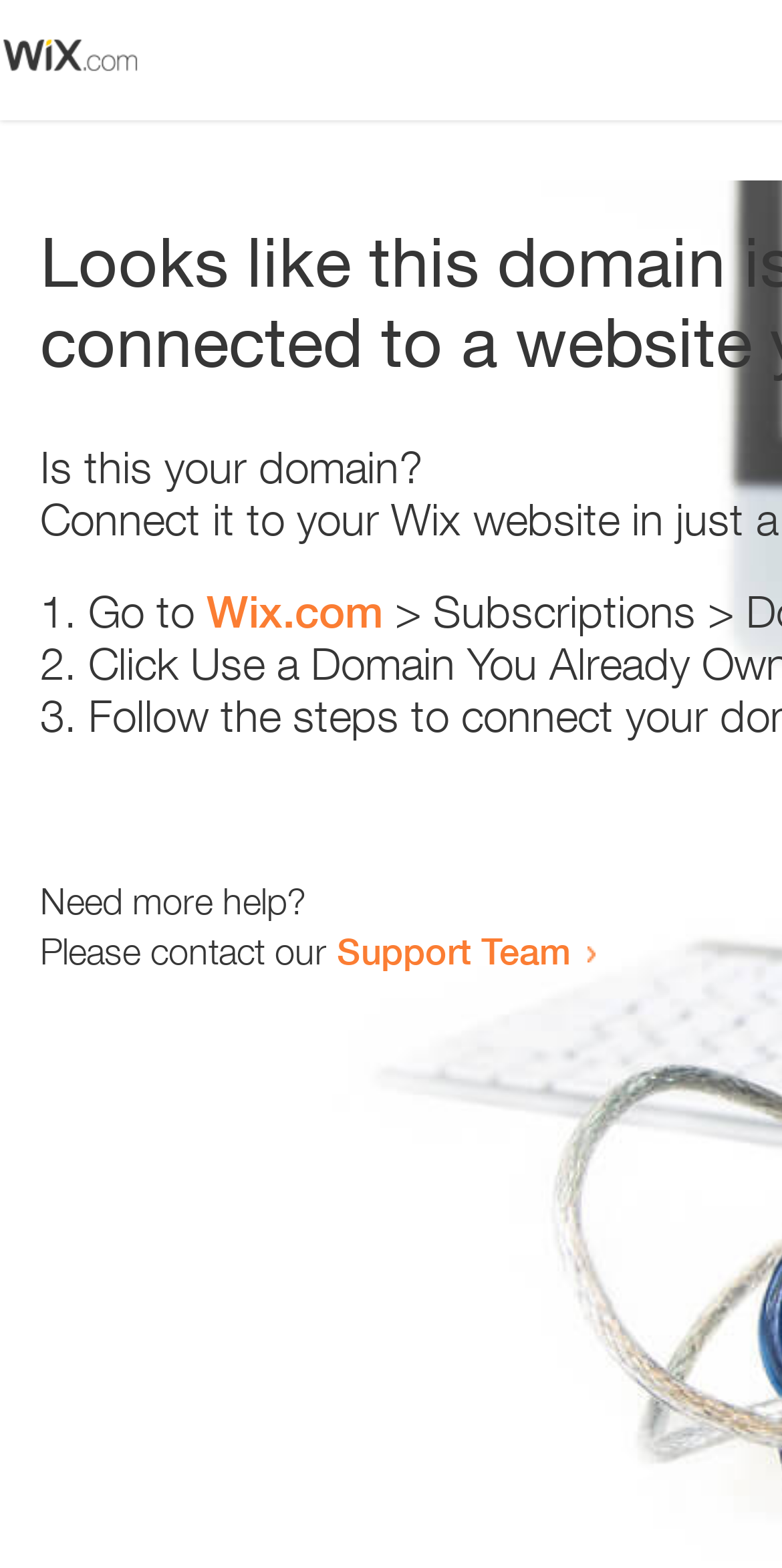Provide the bounding box coordinates for the UI element described in this sentence: "Wix.com". The coordinates should be four float values between 0 and 1, i.e., [left, top, right, bottom].

[0.264, 0.373, 0.49, 0.407]